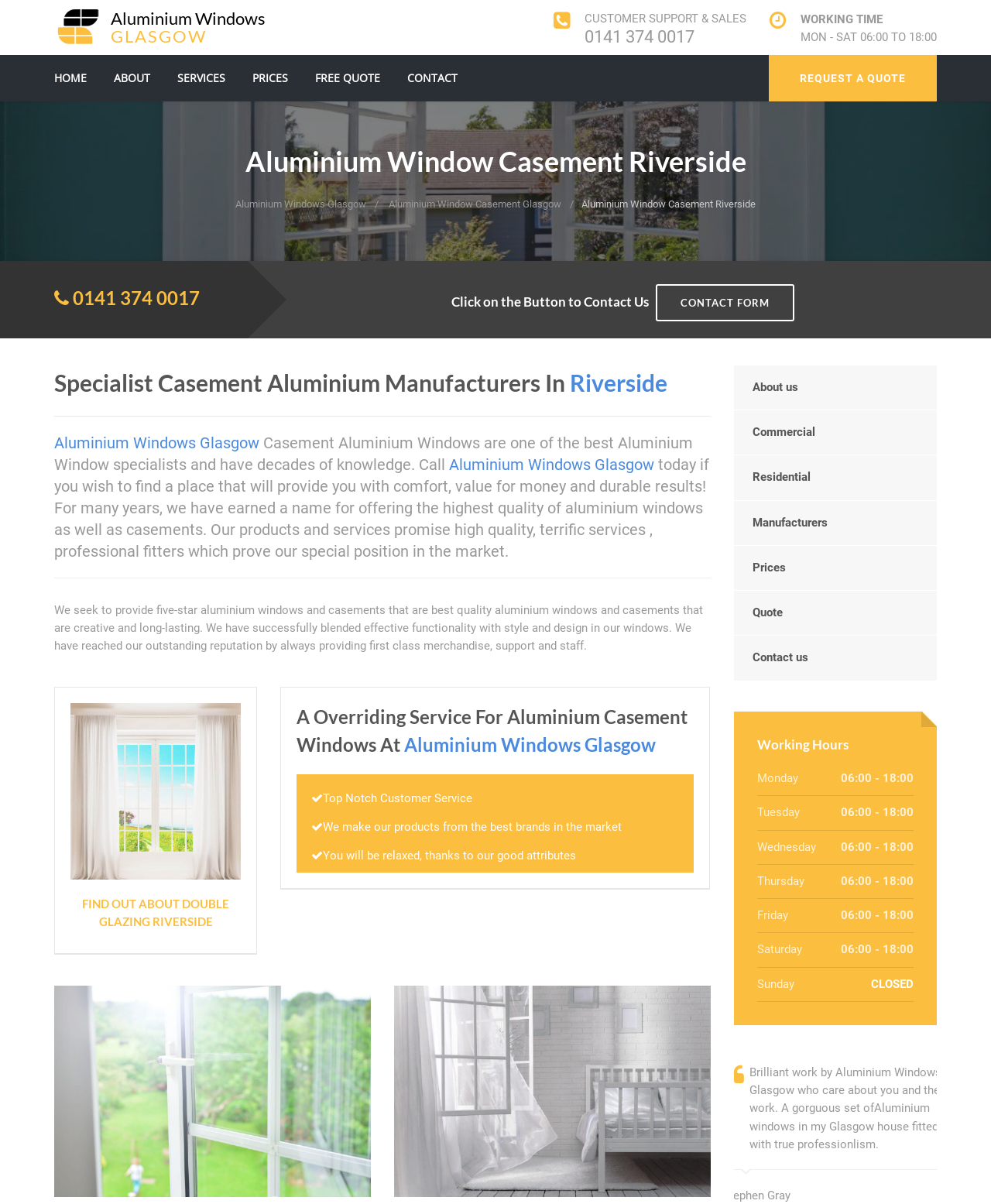Find and indicate the bounding box coordinates of the region you should select to follow the given instruction: "Contact us".

[0.411, 0.045, 0.462, 0.084]